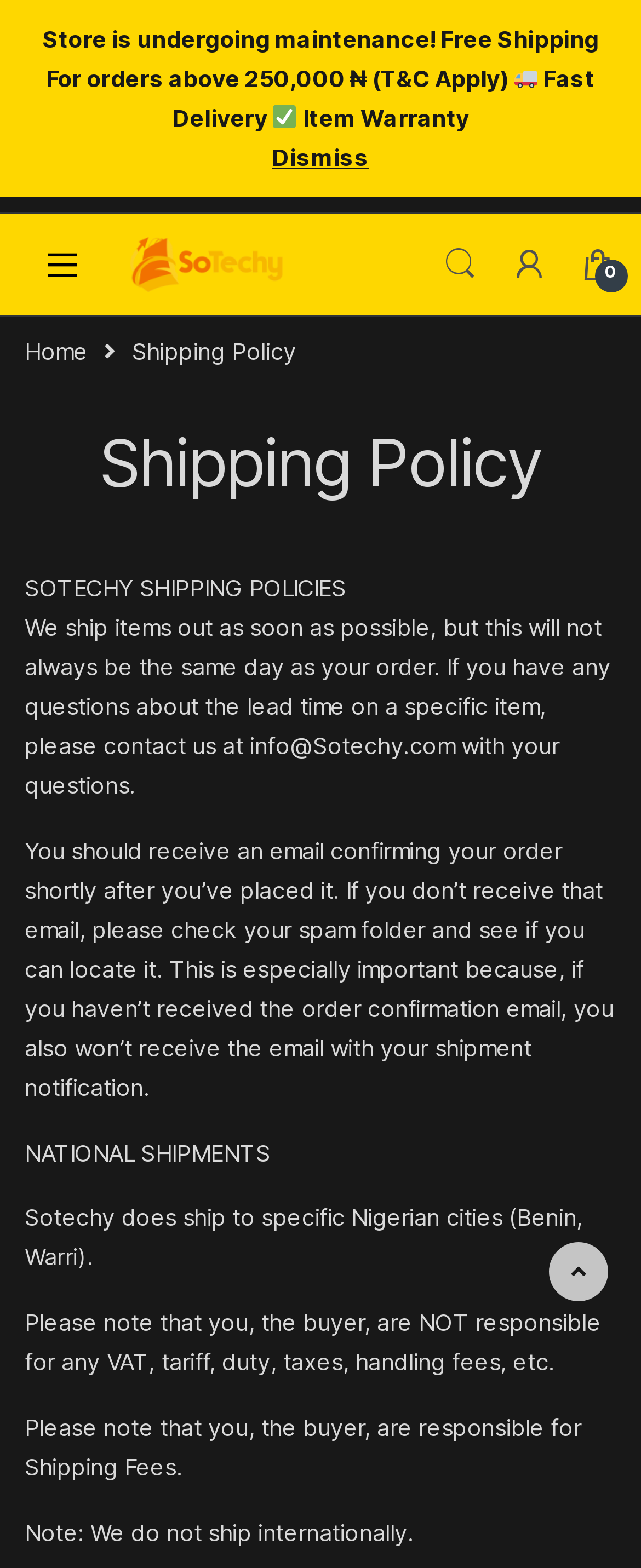Provide the bounding box for the UI element matching this description: "Store Locator".

[0.69, 0.096, 0.962, 0.136]